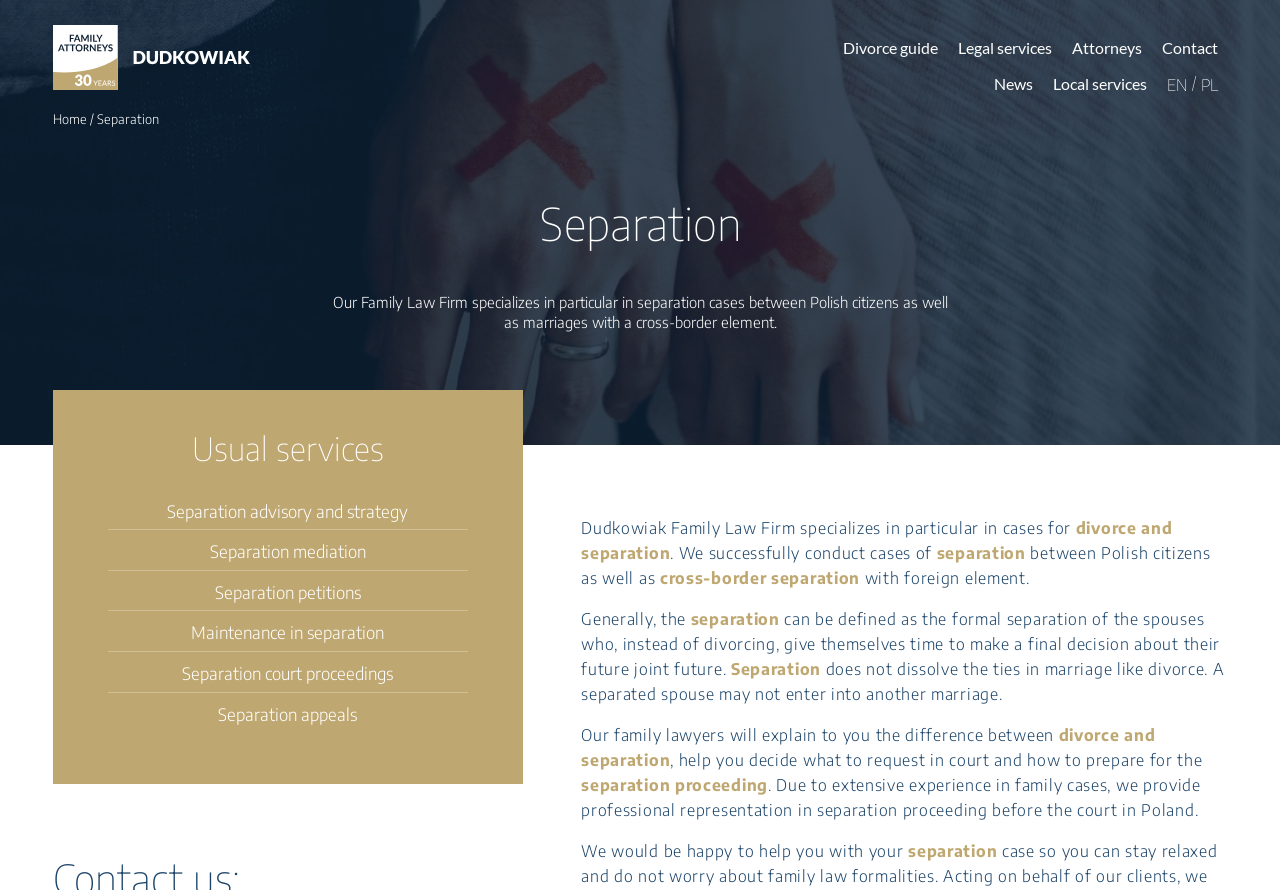Please find and report the bounding box coordinates of the element to click in order to perform the following action: "Click on the 'Divorce guide' link". The coordinates should be expressed as four float numbers between 0 and 1, in the format [left, top, right, bottom].

[0.65, 0.028, 0.74, 0.08]